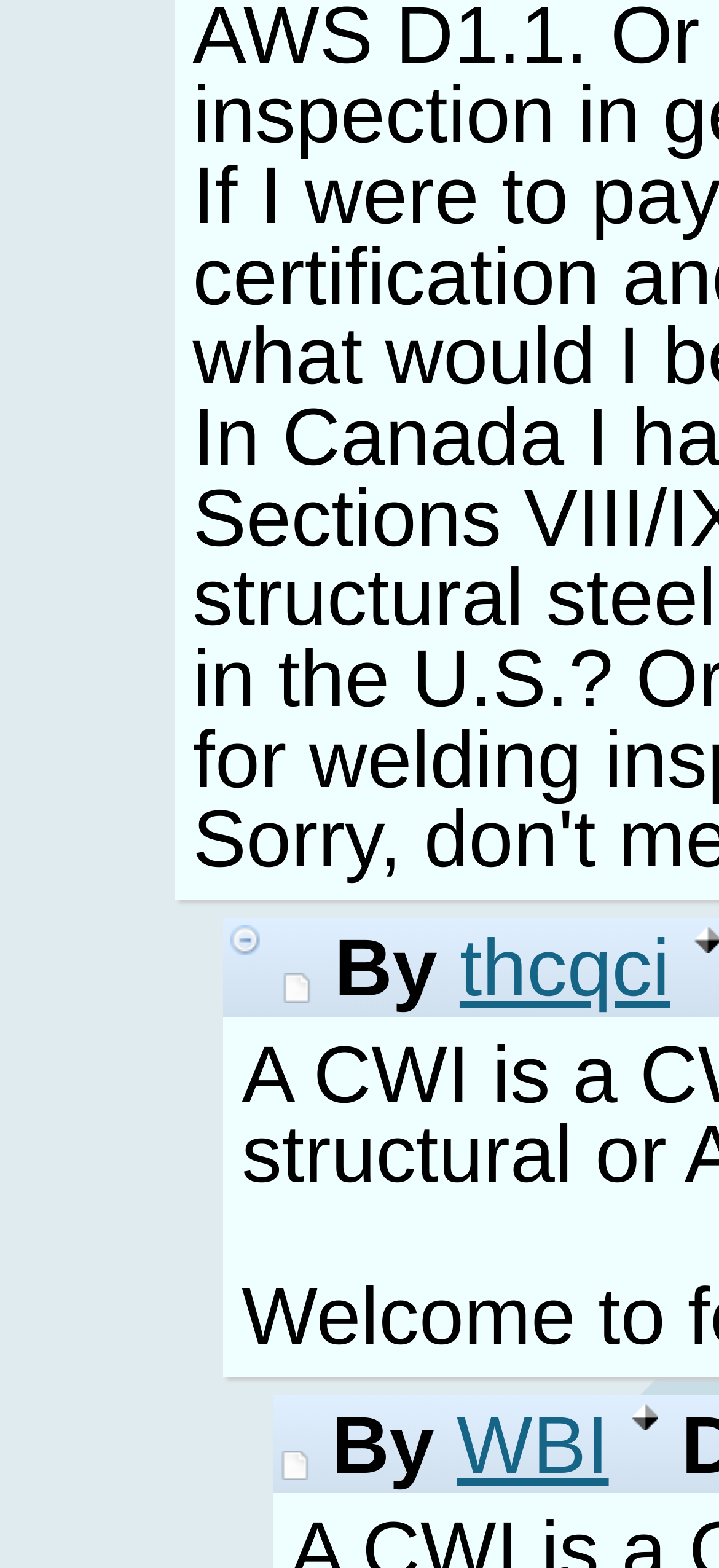What is the text next to the second link?
Respond with a short answer, either a single word or a phrase, based on the image.

By